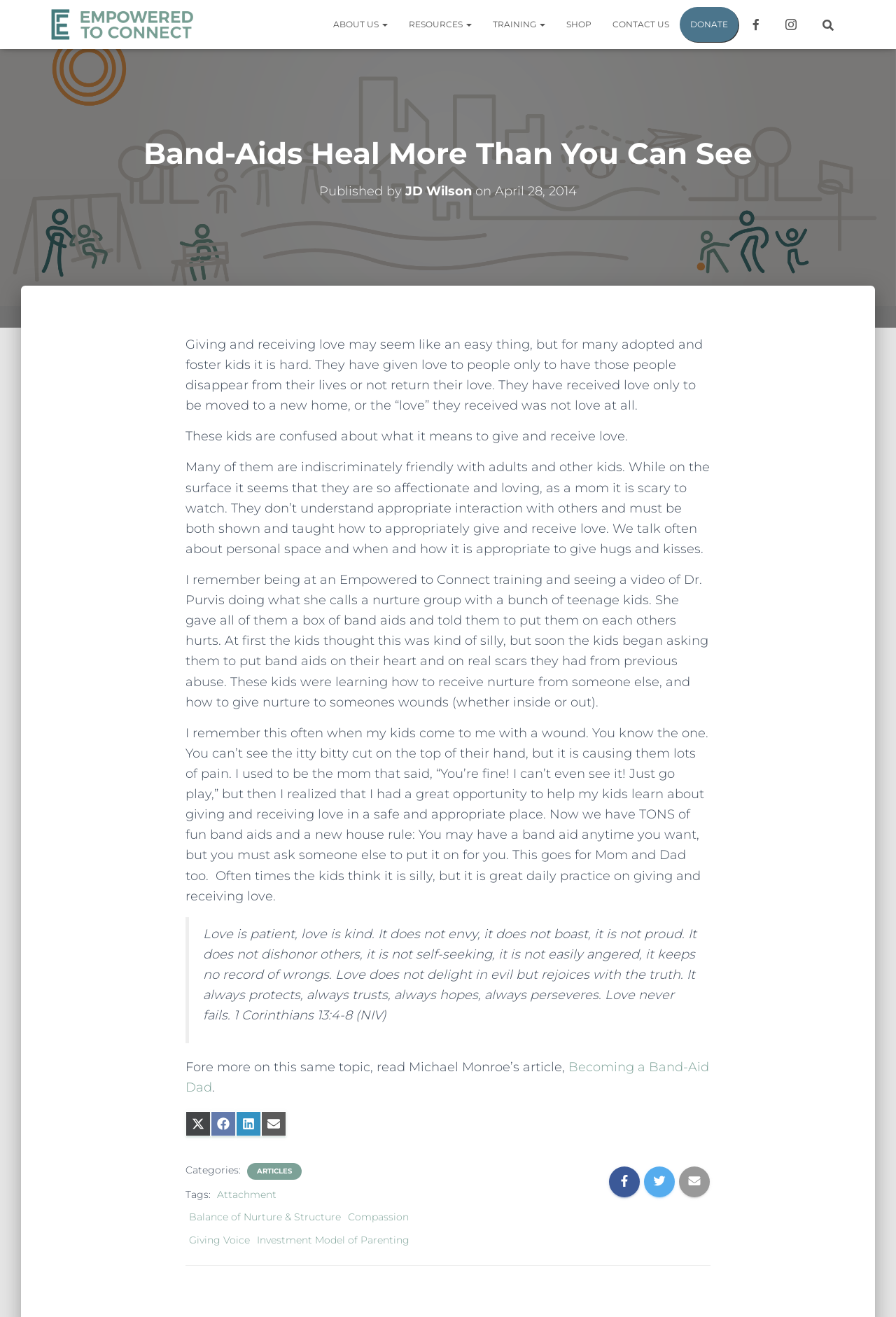How many social media platforms can you share this article on? Look at the image and give a one-word or short phrase answer.

4